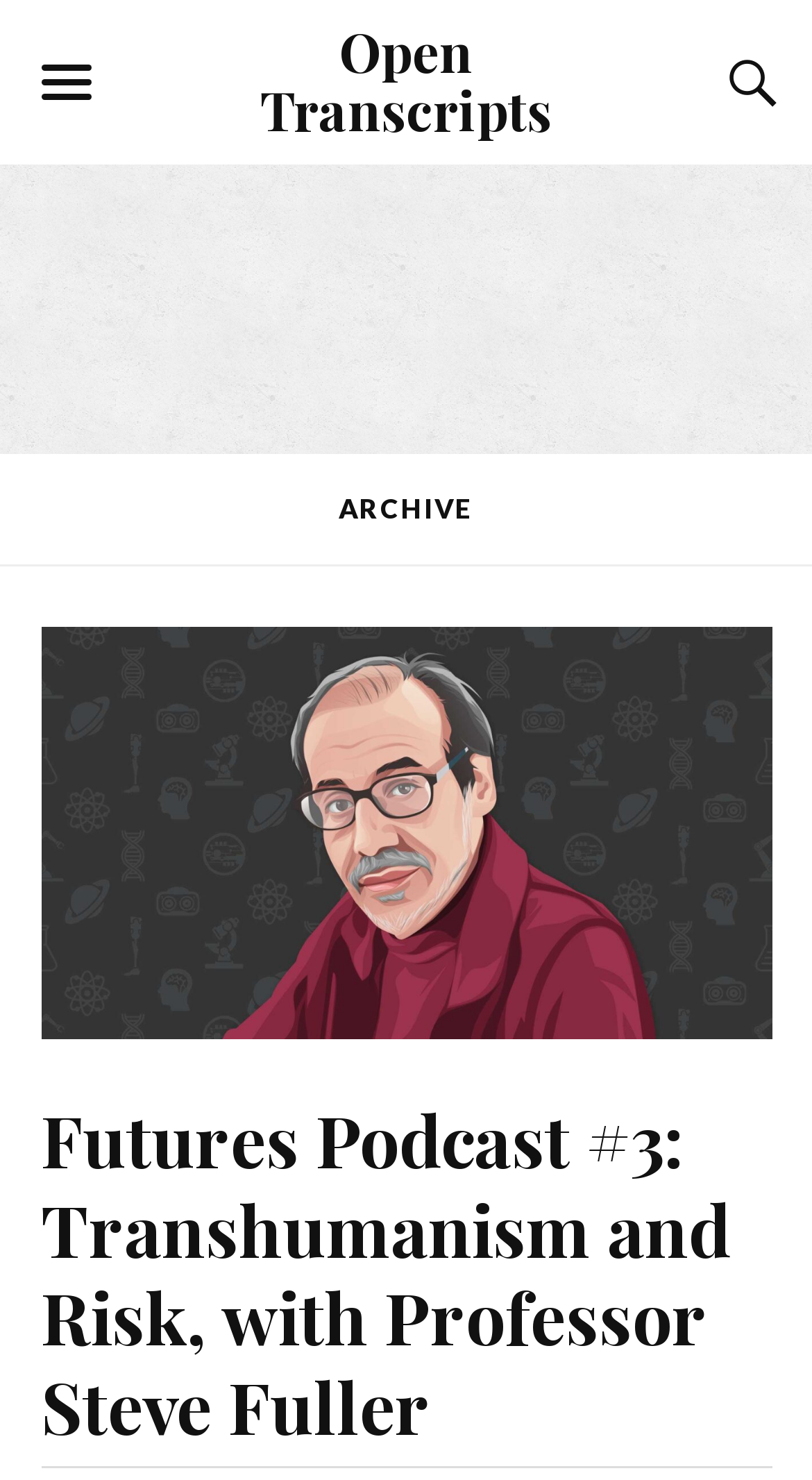Using floating point numbers between 0 and 1, provide the bounding box coordinates in the format (top-left x, top-left y, bottom-right x, bottom-right y). Locate the UI element described here: Open Transcripts

[0.321, 0.01, 0.679, 0.097]